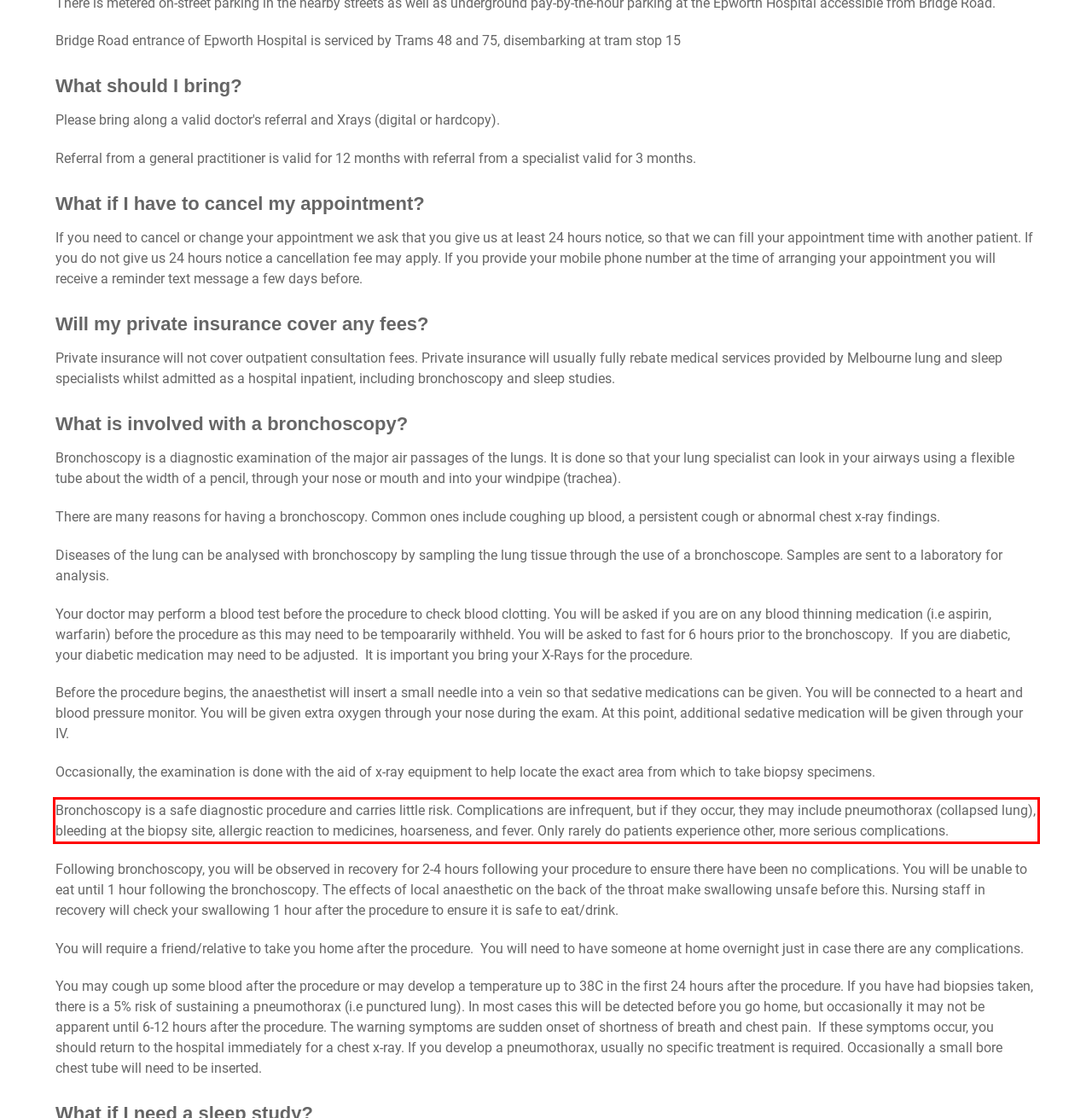Given a screenshot of a webpage with a red bounding box, please identify and retrieve the text inside the red rectangle.

Bronchoscopy is a safe diagnostic procedure and carries little risk. Complications are infrequent, but if they occur, they may include pneumothorax (collapsed lung), bleeding at the biopsy site, allergic reaction to medicines, hoarseness, and fever. Only rarely do patients experience other, more serious complications.